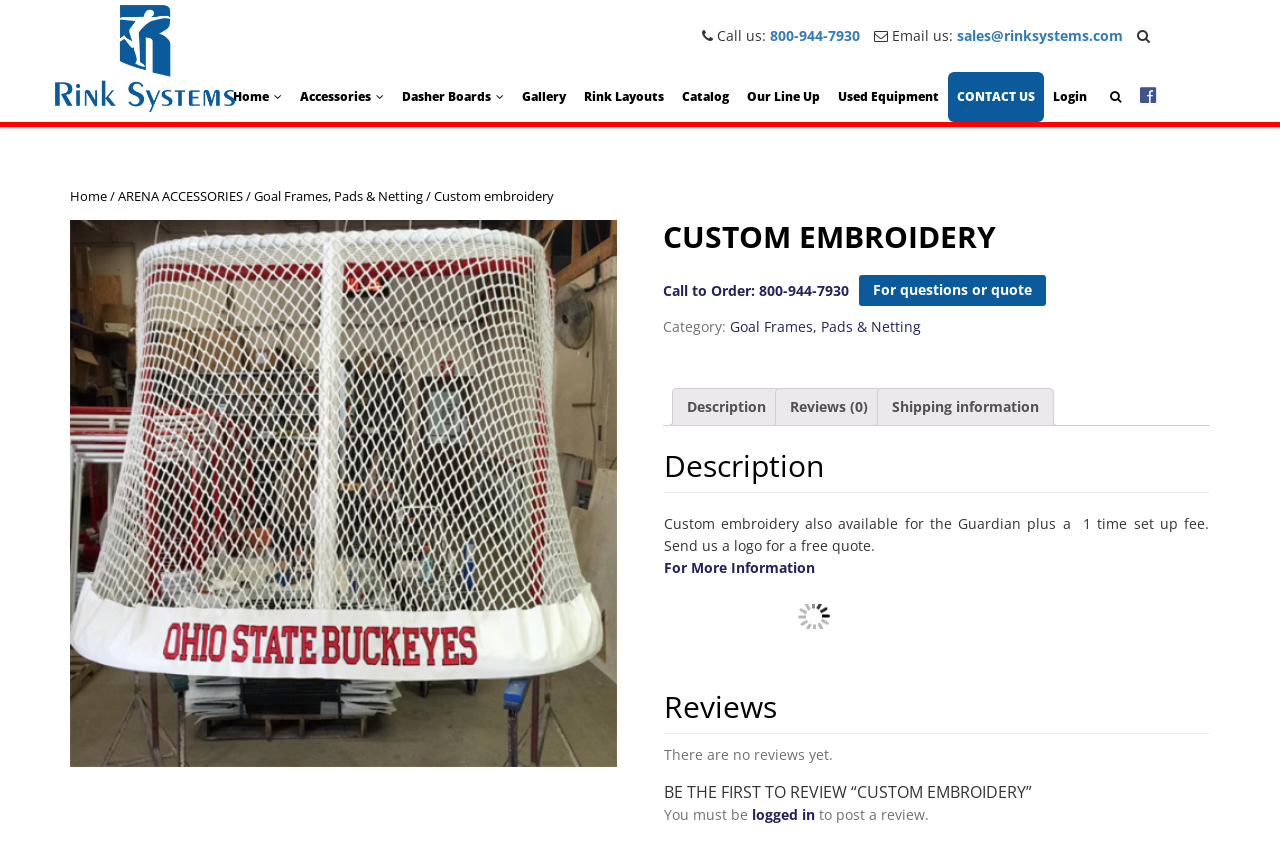Select the bounding box coordinates of the element I need to click to carry out the following instruction: "View the 'Gallery'".

[0.401, 0.085, 0.449, 0.144]